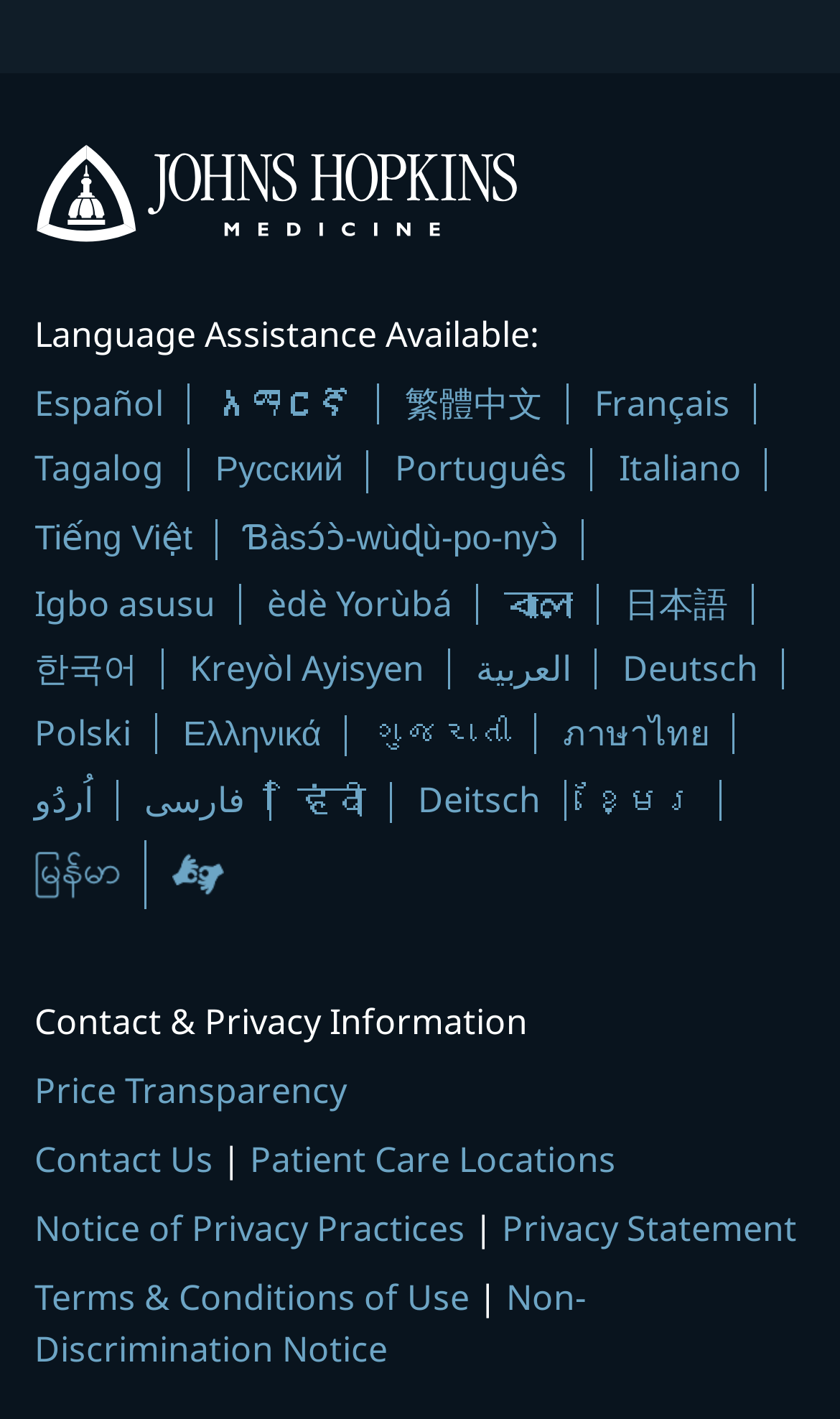What is the language of the first link?
Please answer the question as detailed as possible based on the image.

The first link is 'Johns Hopkins Medicine' which is in English language.